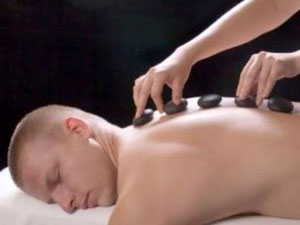Provide a comprehensive description of the image.

The image showcases a serene moment during a stone therapy massage, where a therapist carefully places smooth, heated stones along the back of a male client. The client is lying face down on a massage table, exuding relaxation. This technique, known for its therapeutic benefits, utilizes basalt or marble stones that absorb and retain heat to promote deep muscle release and alleviate tension. Stone therapy is often employed to address stress, anxiety, and various muscle-related conditions. The setting, with subdued lighting and a gentle focus on the stones, highlights the calming nature of this ancient practice, emphasizing its role in enhancing physical well-being and soothing the mind.